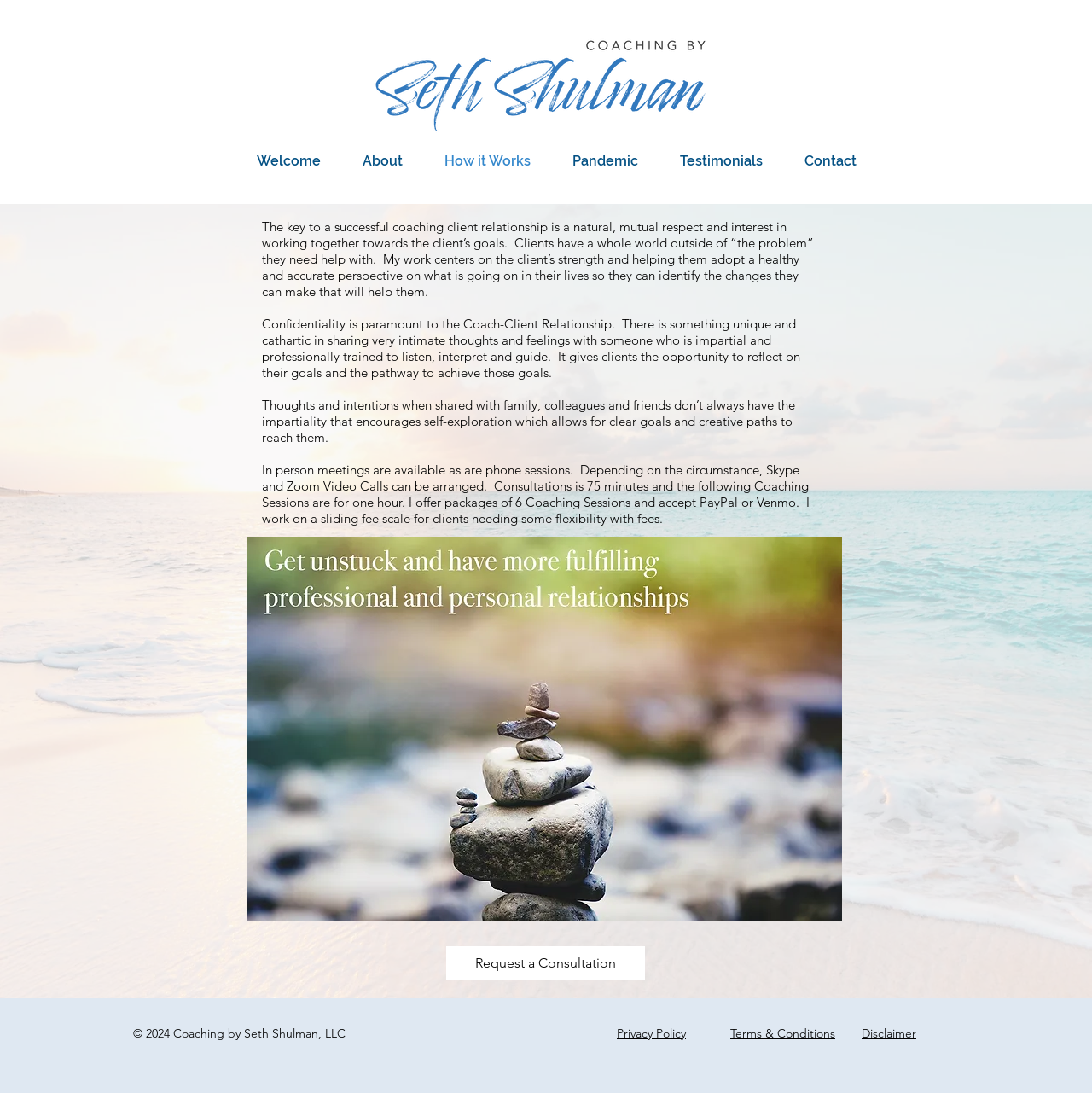How many links are in the navigation menu?
Please give a detailed and elaborate answer to the question.

The navigation menu is located at the top of the webpage, with a bounding box coordinate of [0.216, 0.132, 0.803, 0.163]. It contains 6 links: 'Welcome', 'About', 'How it Works', 'Pandemic', 'Testimonials', and 'Contact'.